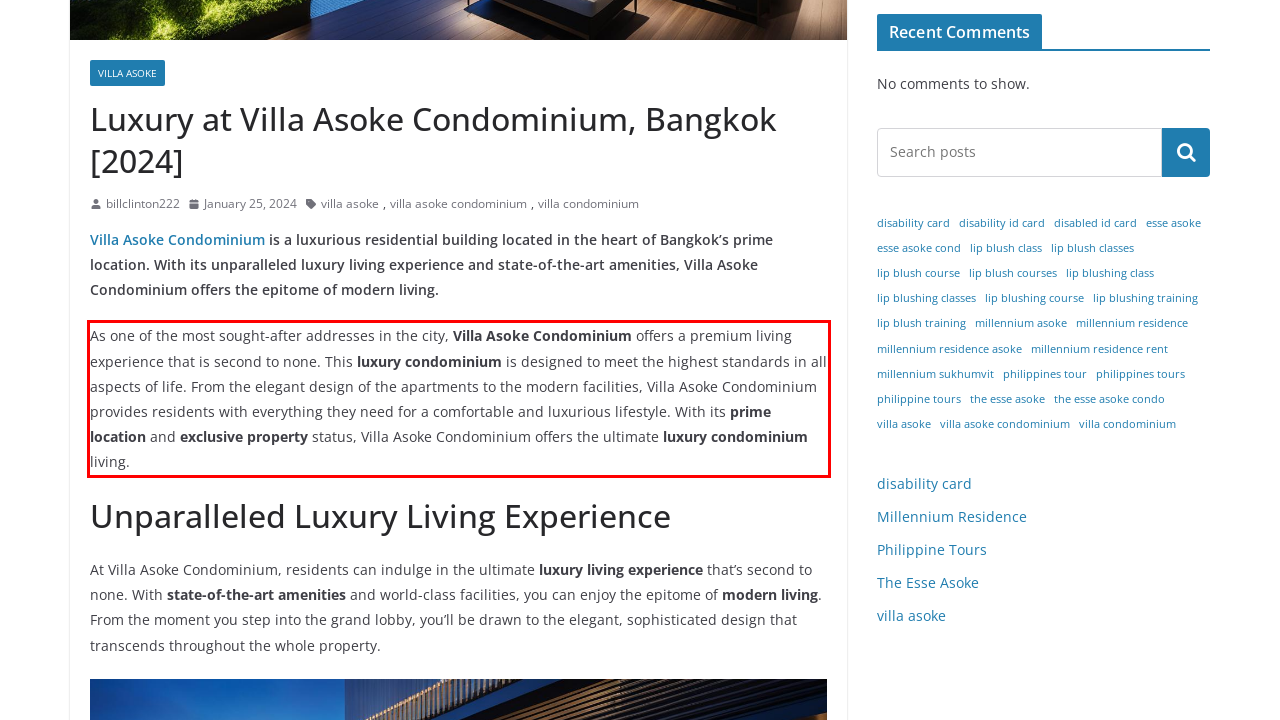Given a screenshot of a webpage with a red bounding box, please identify and retrieve the text inside the red rectangle.

As one of the most sought-after addresses in the city, Villa Asoke Condominium offers a premium living experience that is second to none. This luxury condominium is designed to meet the highest standards in all aspects of life. From the elegant design of the apartments to the modern facilities, Villa Asoke Condominium provides residents with everything they need for a comfortable and luxurious lifestyle. With its prime location and exclusive property status, Villa Asoke Condominium offers the ultimate luxury condominium living.